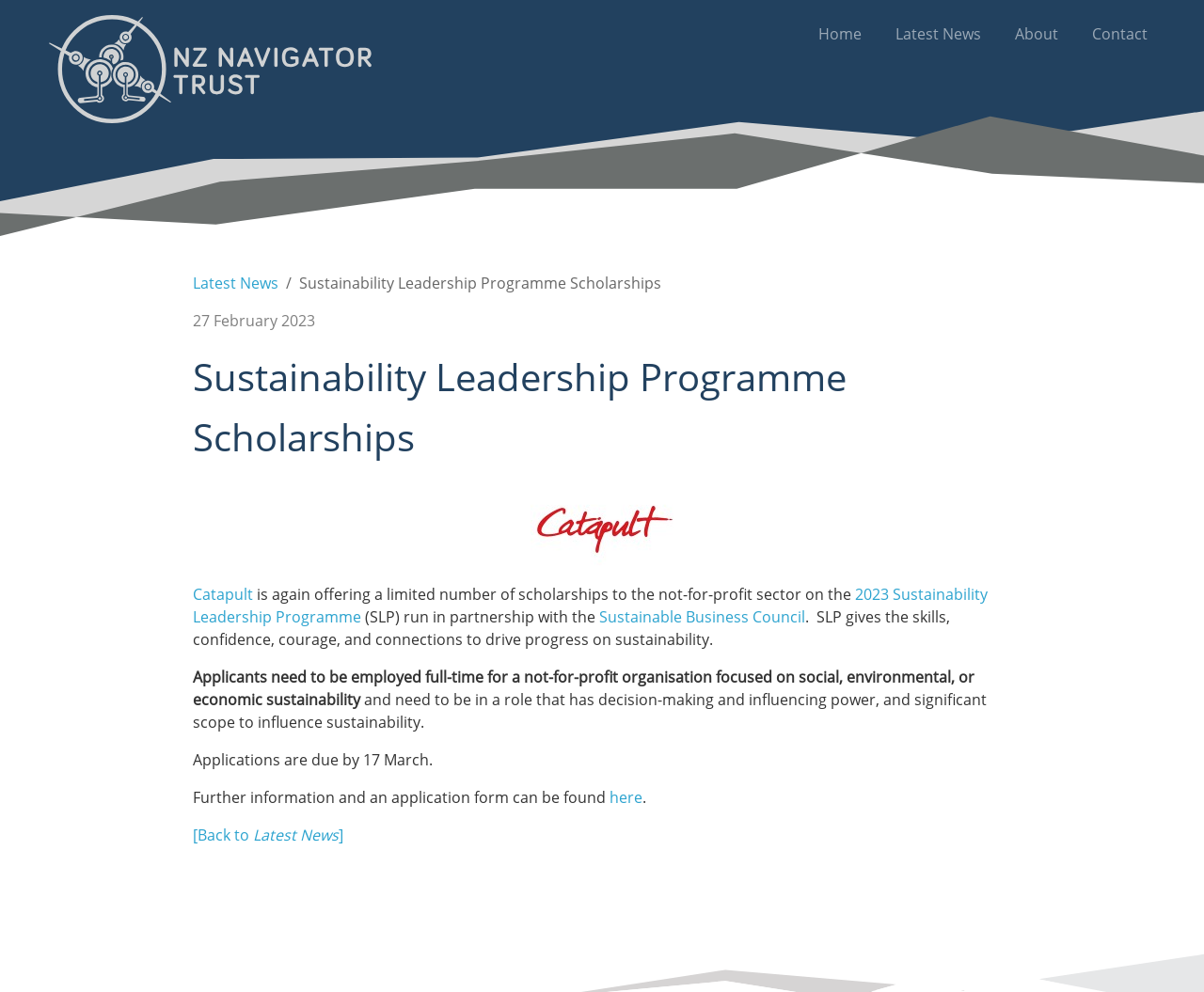What is the purpose of the Sustainability Leadership Programme?
Carefully analyze the image and provide a detailed answer to the question.

The purpose of the programme can be found in the text 'SLP gives the skills, confidence, courage, and connections to drive progress on sustainability.' which is located in the middle of the webpage, indicating that the programme aims to drive progress on sustainability.